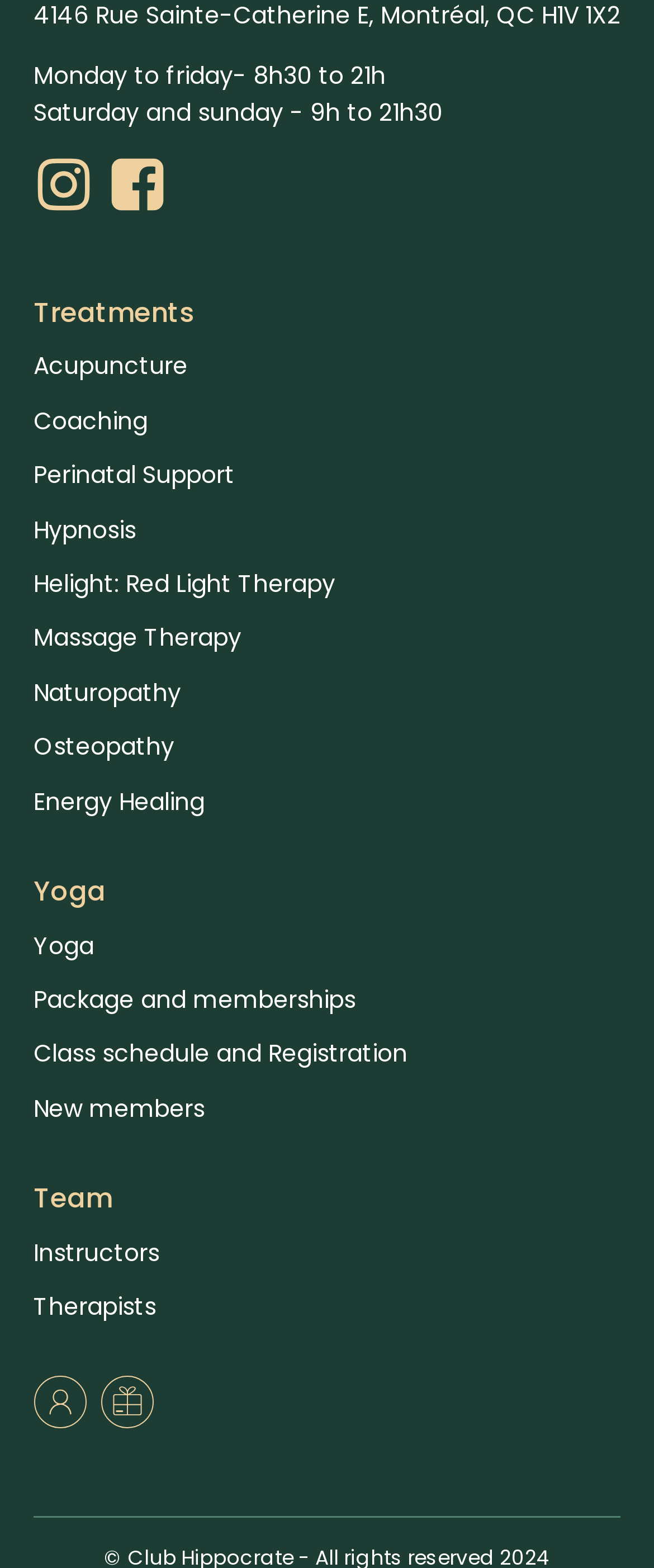How many types of team members are listed?
Please provide a single word or phrase as the answer based on the screenshot.

Two